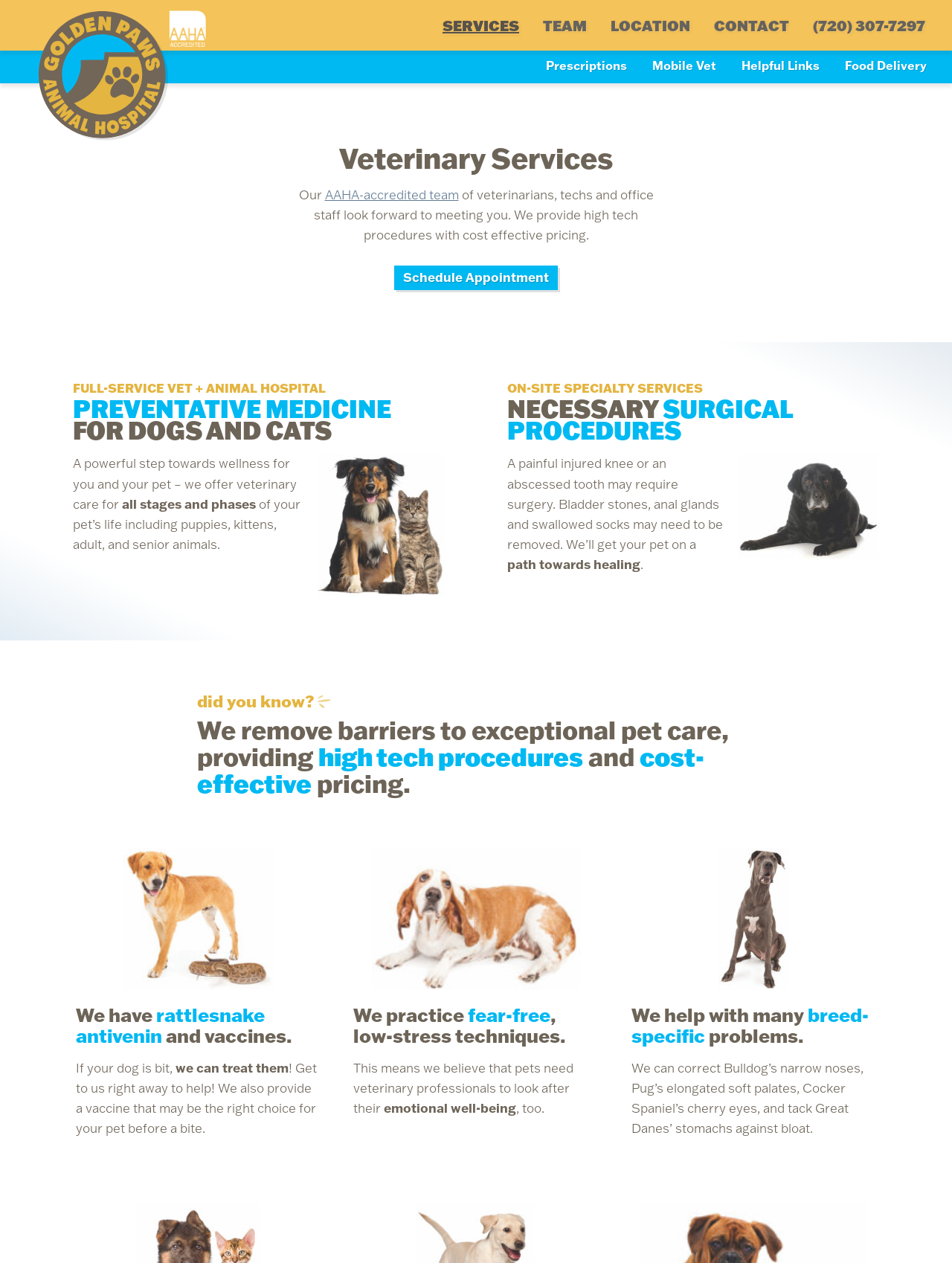Give a concise answer using only one word or phrase for this question:
What is the accreditation of the veterinary team?

AAHA-accredited